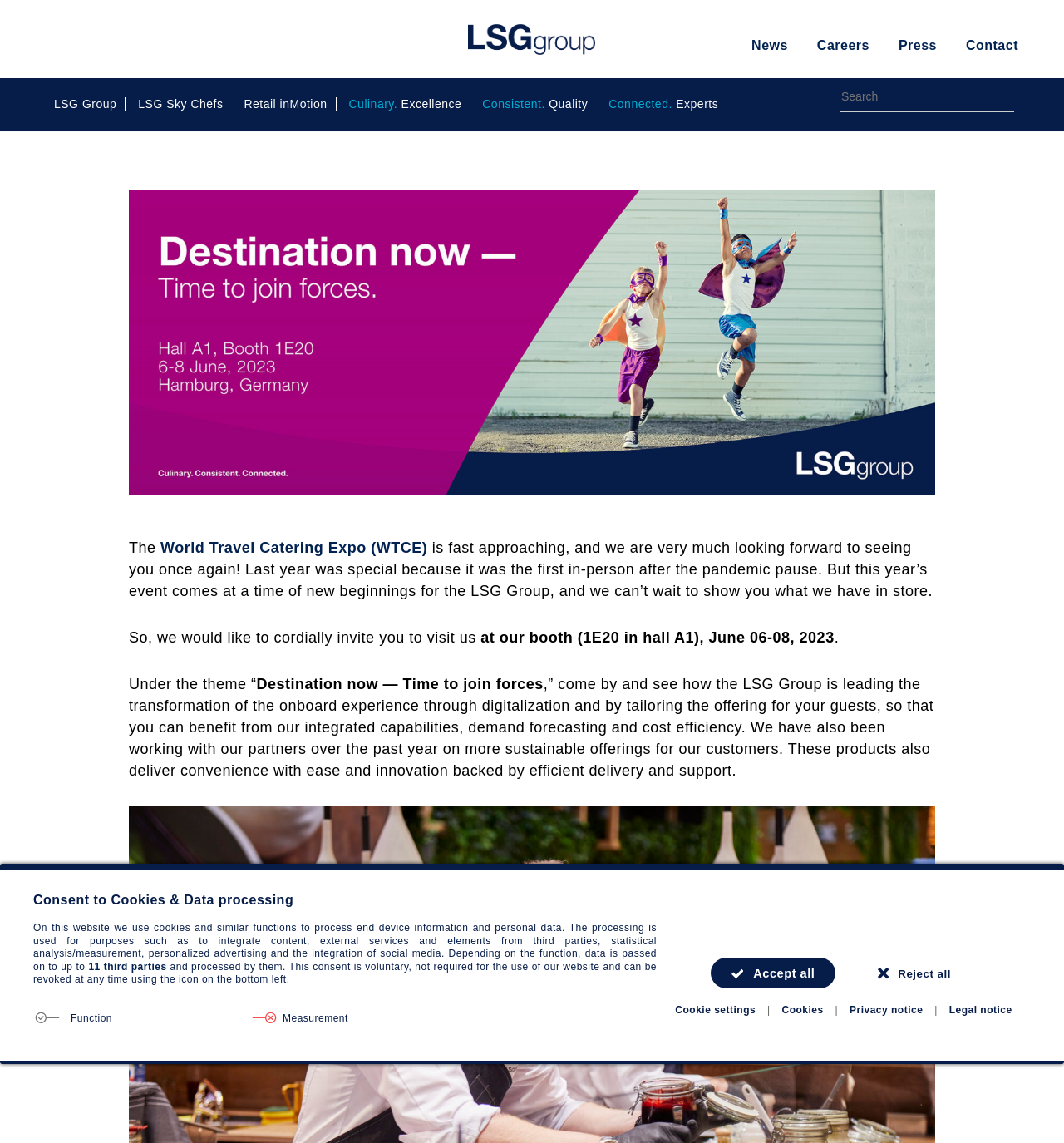Give a one-word or short phrase answer to this question: 
What is the purpose of the form on the webpage?

To set cookie preferences